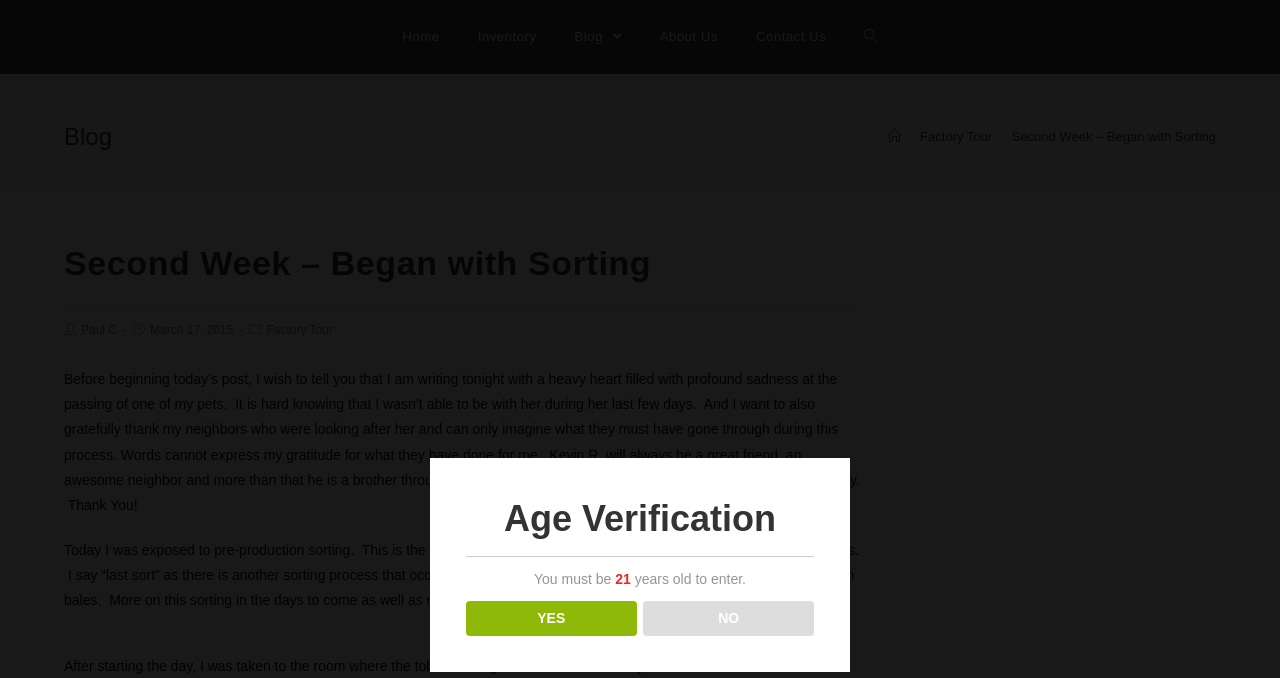Find the bounding box of the web element that fits this description: "Home".

[0.3, 0.0, 0.358, 0.109]